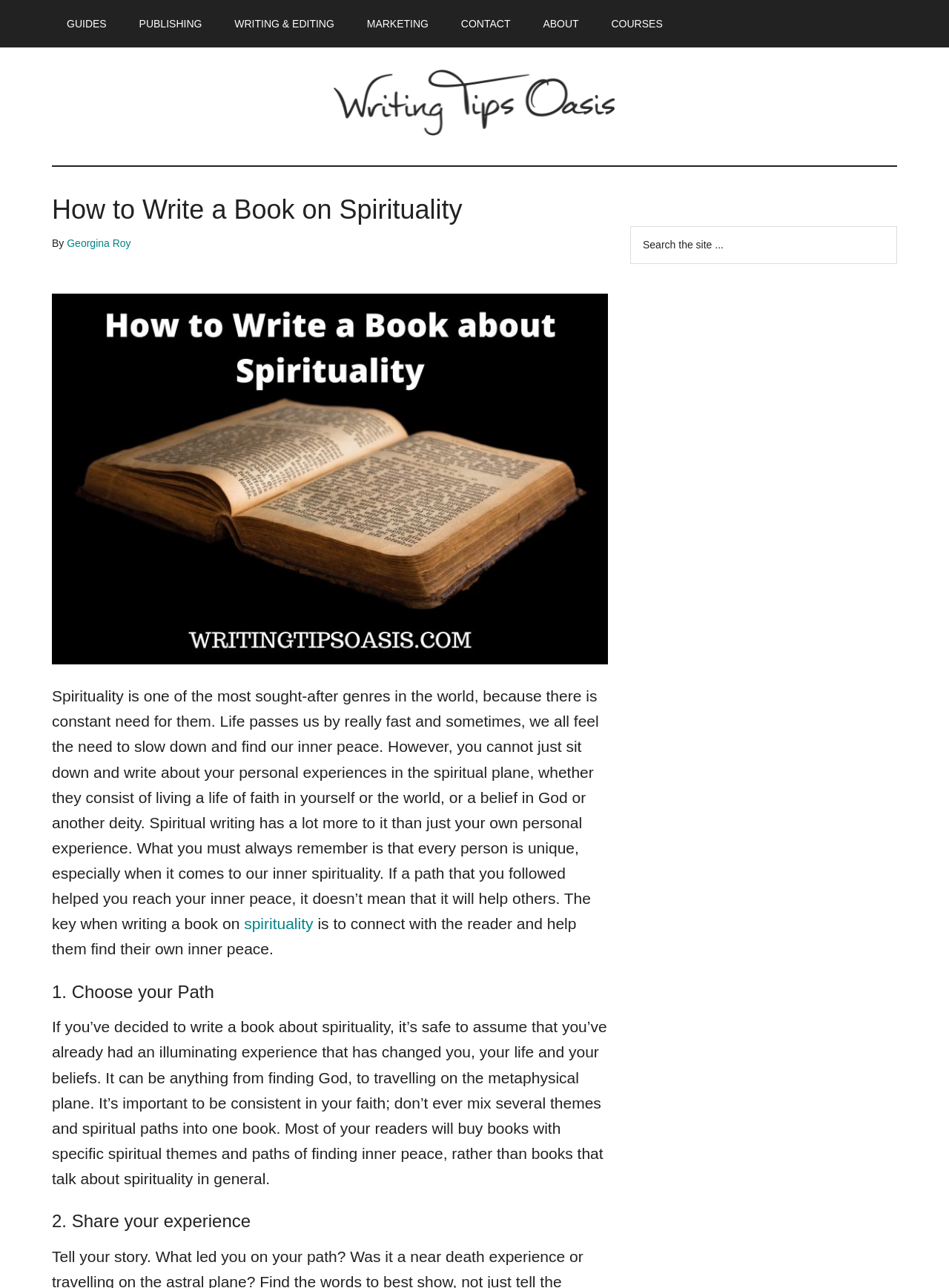What is the main topic of the article?
Please answer the question with a detailed response using the information from the screenshot.

The main topic of the article is spirituality, as indicated by the heading 'How to Write a Book on Spirituality' and the content of the article, which provides tips and guidance on writing a book about spirituality.